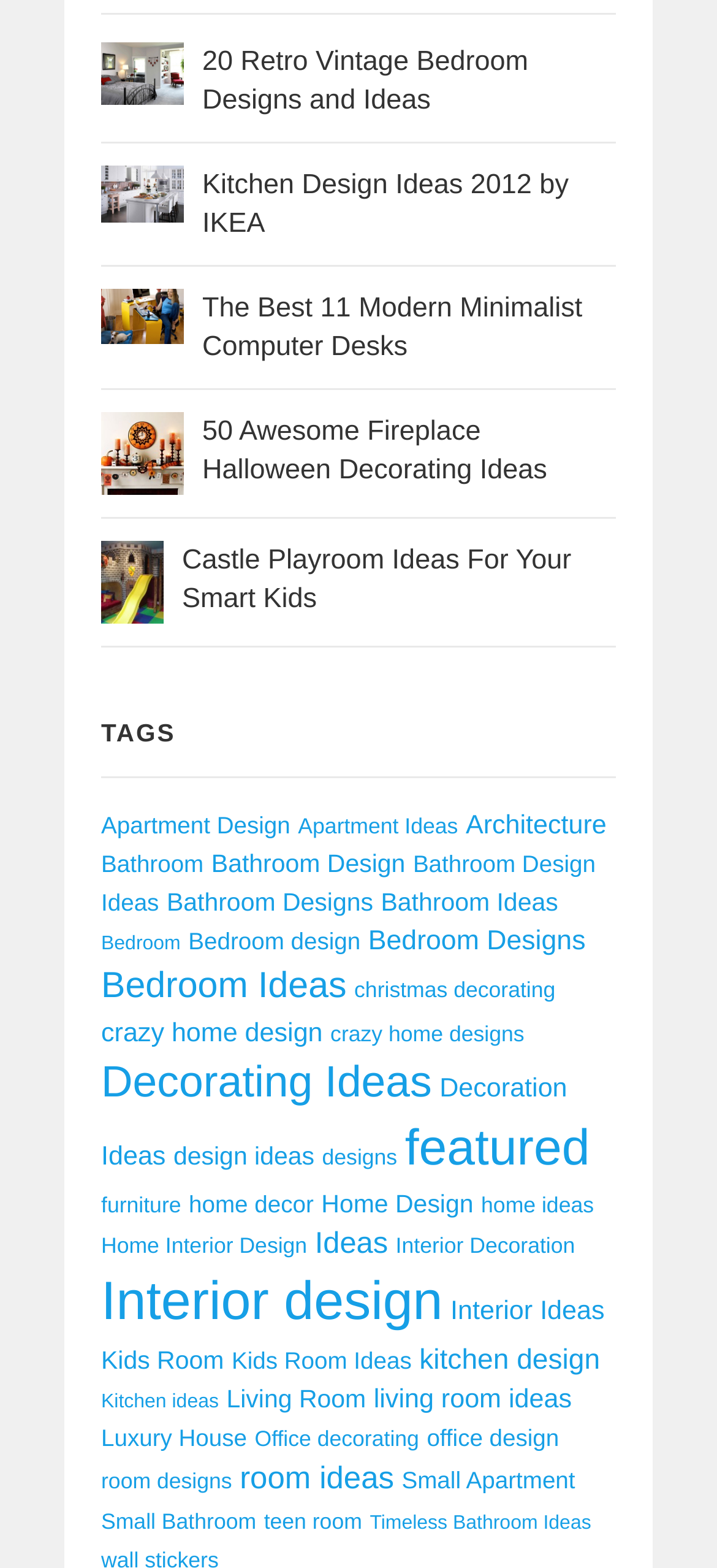Extract the bounding box coordinates of the UI element described by: "Bedroom". The coordinates should include four float numbers ranging from 0 to 1, e.g., [left, top, right, bottom].

[0.141, 0.595, 0.252, 0.609]